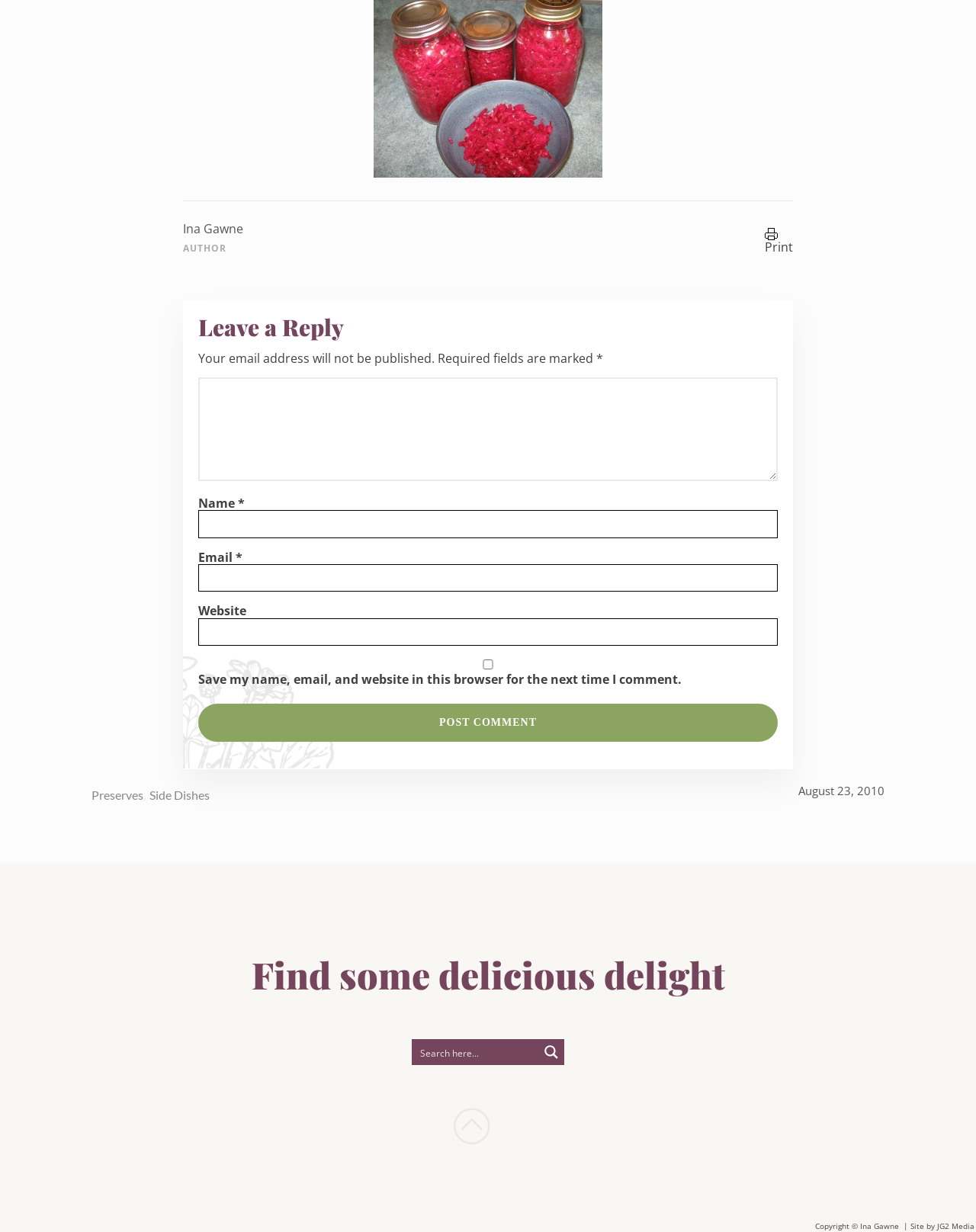What is the category of the post?
Using the image provided, answer with just one word or phrase.

Preserves, Side Dishes